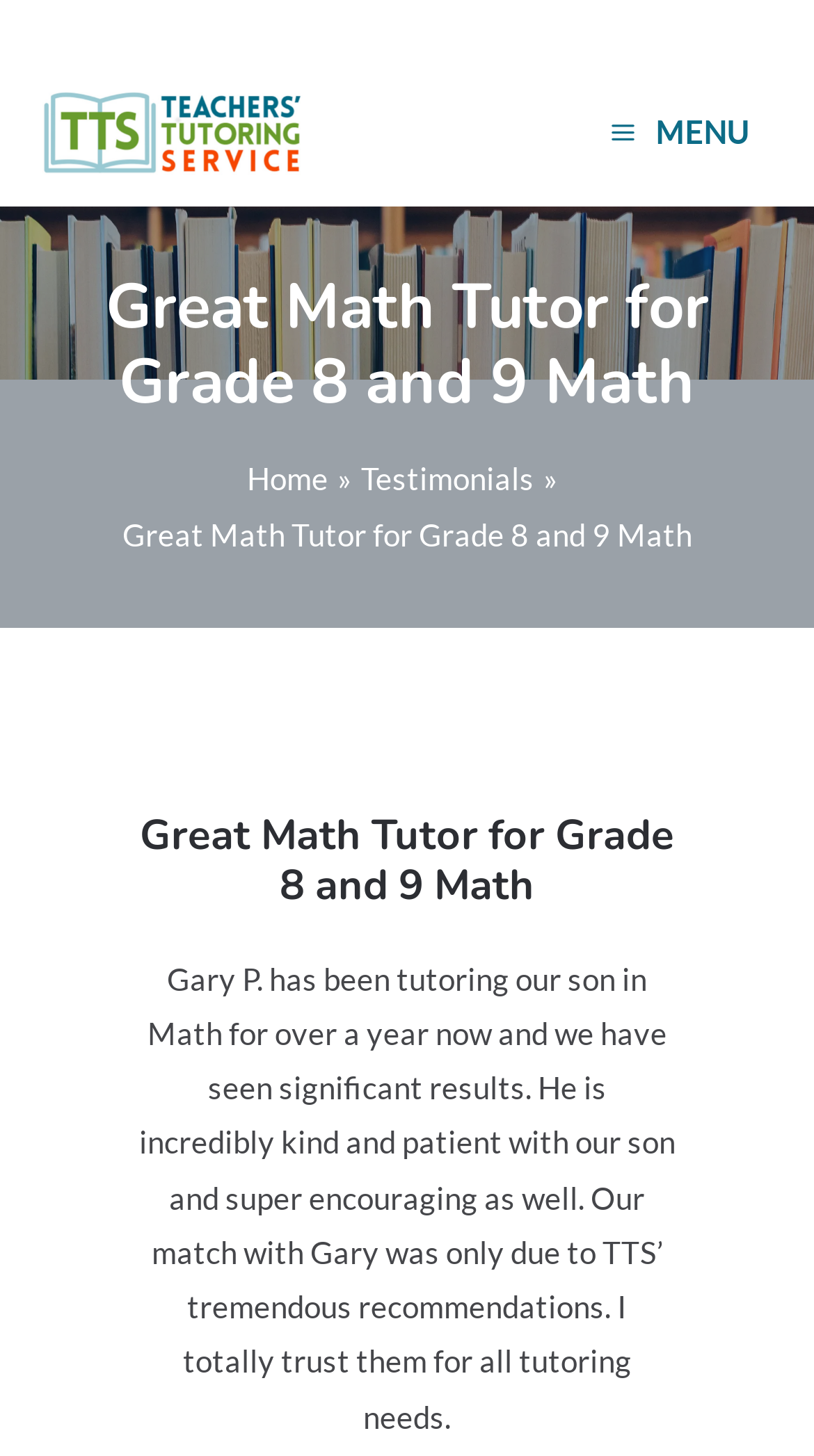Write a detailed summary of the webpage, including text, images, and layout.

The webpage is about a math tutoring service, specifically highlighting a tutor named Gary P. who has been successful in helping a student with grade 8 and 9 math. 

At the top left of the page, there is a link to "Teachers' Tutoring Service" accompanied by an image with the same name. Below this, there is a main menu button on the right side of the page. 

The main content of the page is divided into sections. The first section is a banner that spans the entire width of the page. Within this banner, there is a heading that reads "Great Math Tutor for Grade 8 and 9 Math" at the top left. 

Below the banner, there is a navigation section with breadcrumbs, which includes links to "Home" and "Testimonials" on the left side of the page. To the right of the breadcrumbs, there is a static text that repeats the title "Great Math Tutor for Grade 8 and 9 Math". 

Further down, there is a heading with the same title as before, followed by a testimonial text that describes Gary P.'s tutoring experience and qualities. This text takes up most of the remaining space on the page.